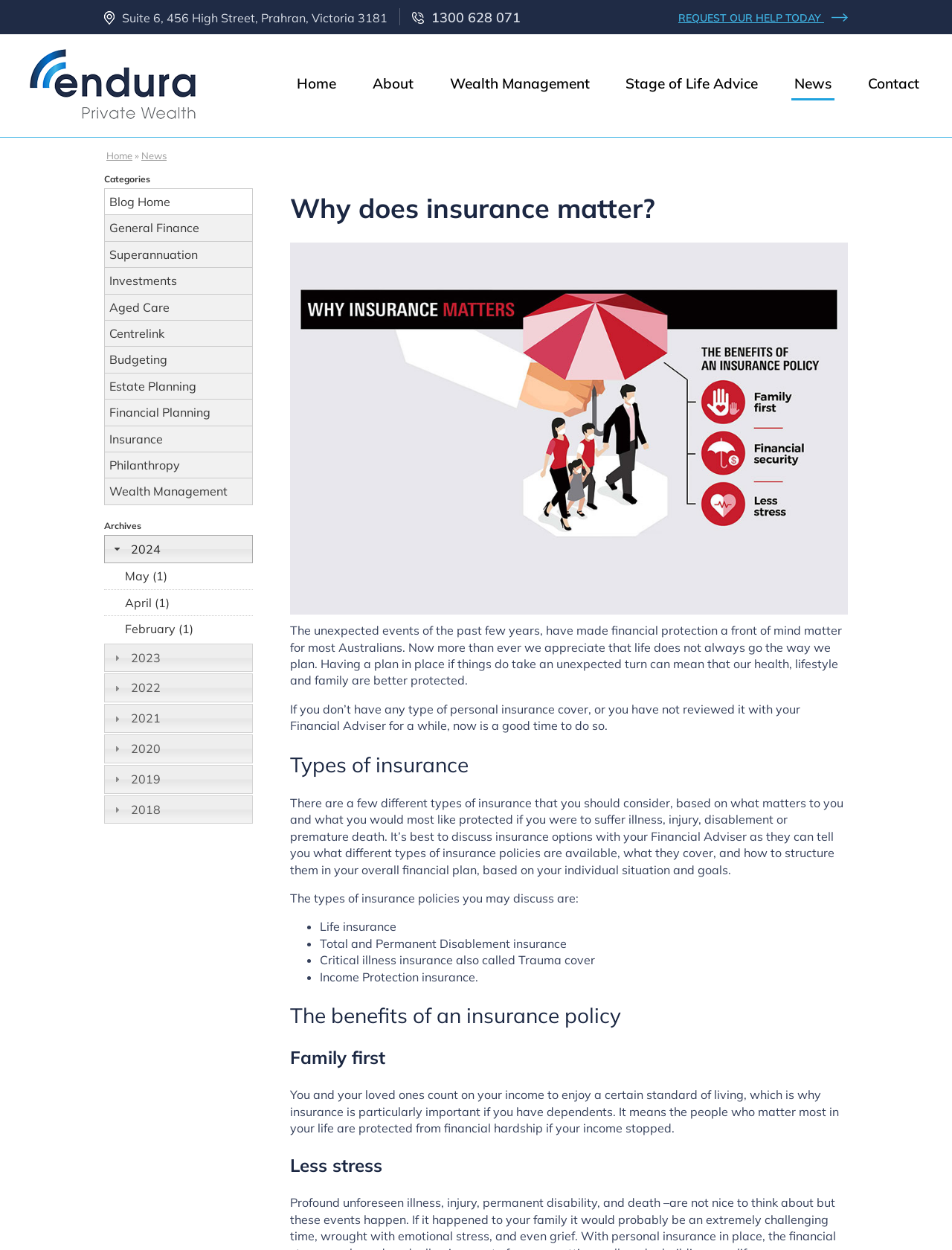What is the purpose of having an insurance policy according to this webpage?
Using the details from the image, give an elaborate explanation to answer the question.

I found the purpose of having an insurance policy by reading the static text element that says 'Having a plan in place if things do take an unexpected turn can mean that our health, lifestyle and family are better protected.' This suggests that the purpose of having an insurance policy is to protect one's health, lifestyle, and family.